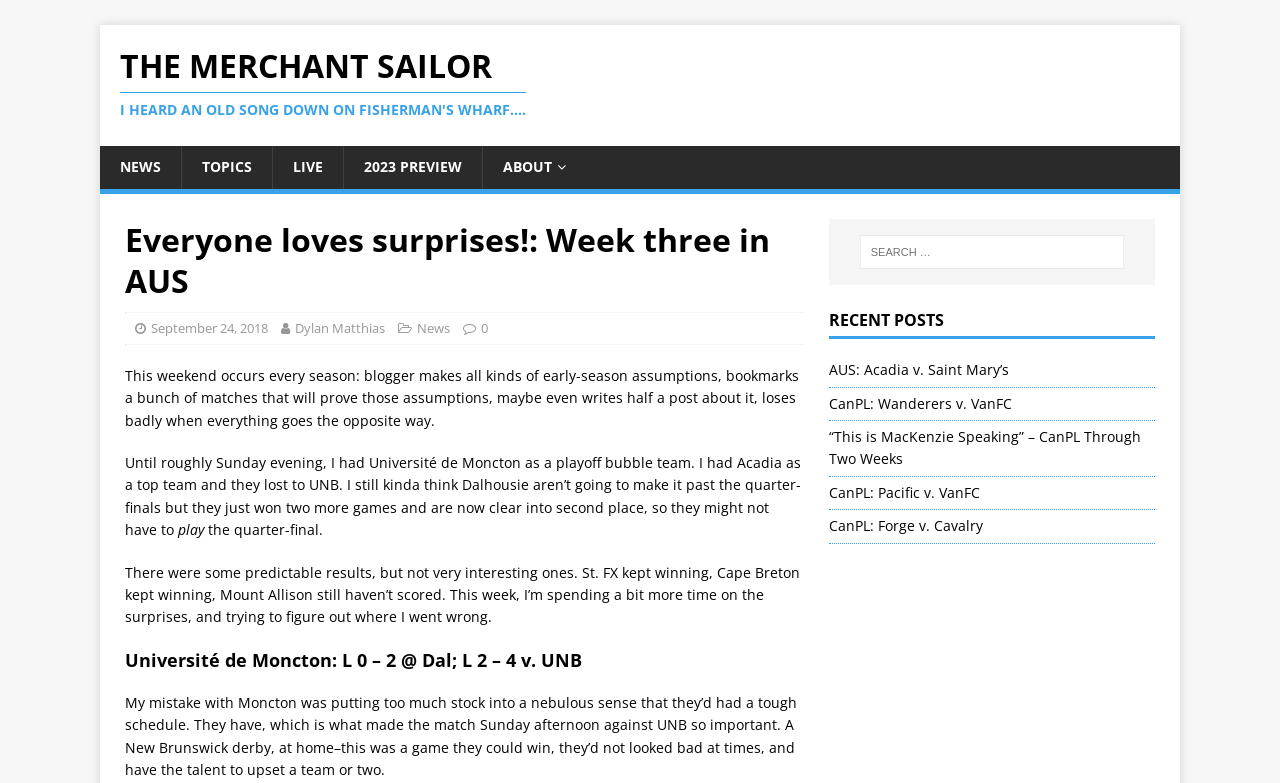Please find the bounding box coordinates of the element that must be clicked to perform the given instruction: "Search for something". The coordinates should be four float numbers from 0 to 1, i.e., [left, top, right, bottom].

[0.672, 0.3, 0.878, 0.344]